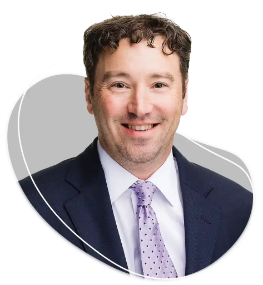Provide a thorough description of the image presented.

The image features Dr. Jason Gregorio, a board-certified anatomic and clinical pathologist. He is photographed in a professional setting, wearing a dark suit and a light purple tie with polka dots, which complements his welcoming demeanor. Dr. Gregorio is known for his expertise in pathology, having completed his medical training at St. George’s University and further specializing in surgical pathology at Washington University. His commitment to patient care is evident in his roles, including being a Laboratory Director at various clinical facilities. Additionally, he enjoys a range of personal interests, from sports to cooking, and values time spent with his family, highlighting a well-rounded professional and personal life.